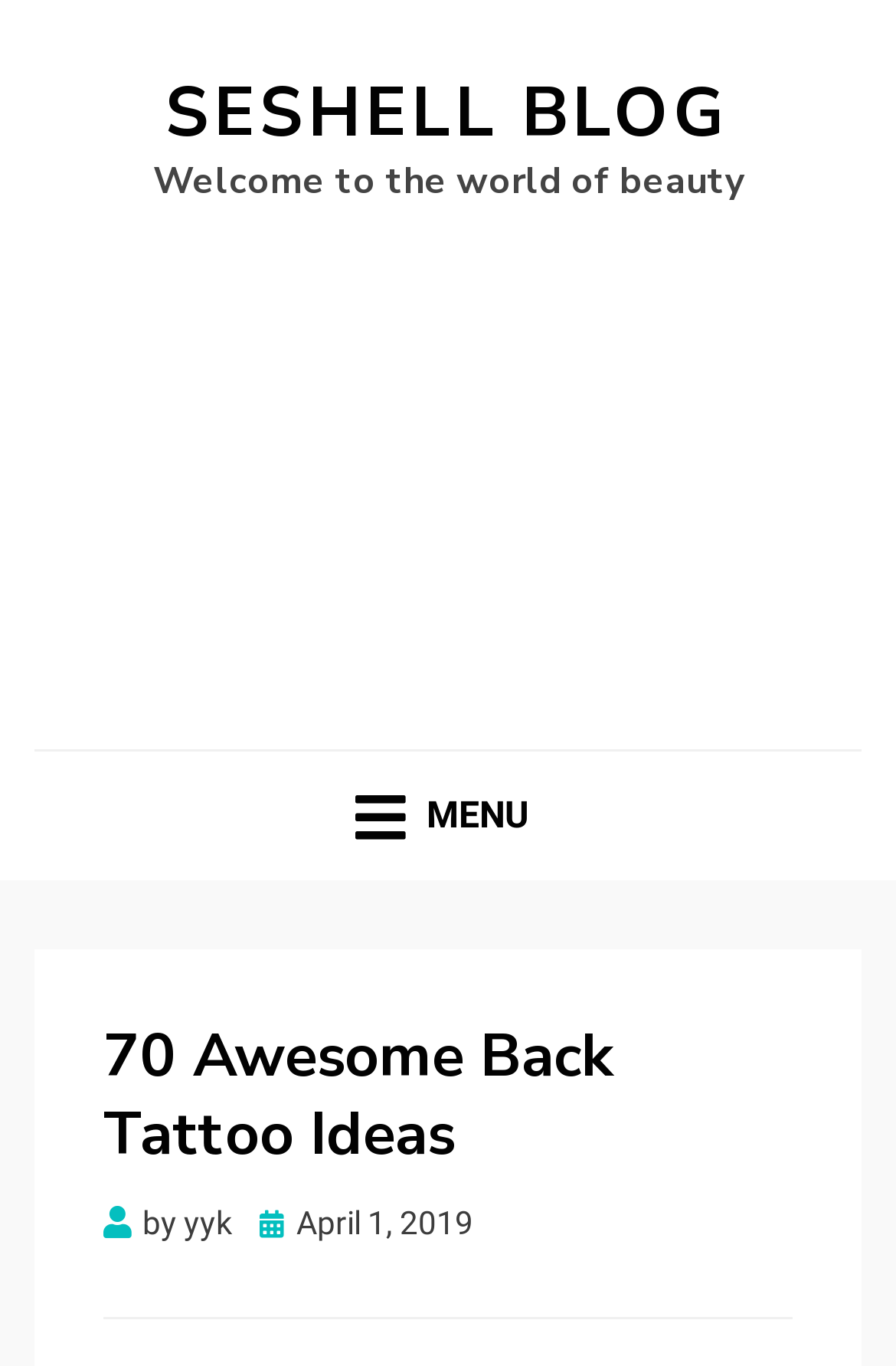Determine the bounding box of the UI component based on this description: "yyk". The bounding box coordinates should be four float values between 0 and 1, i.e., [left, top, right, bottom].

[0.205, 0.881, 0.259, 0.908]